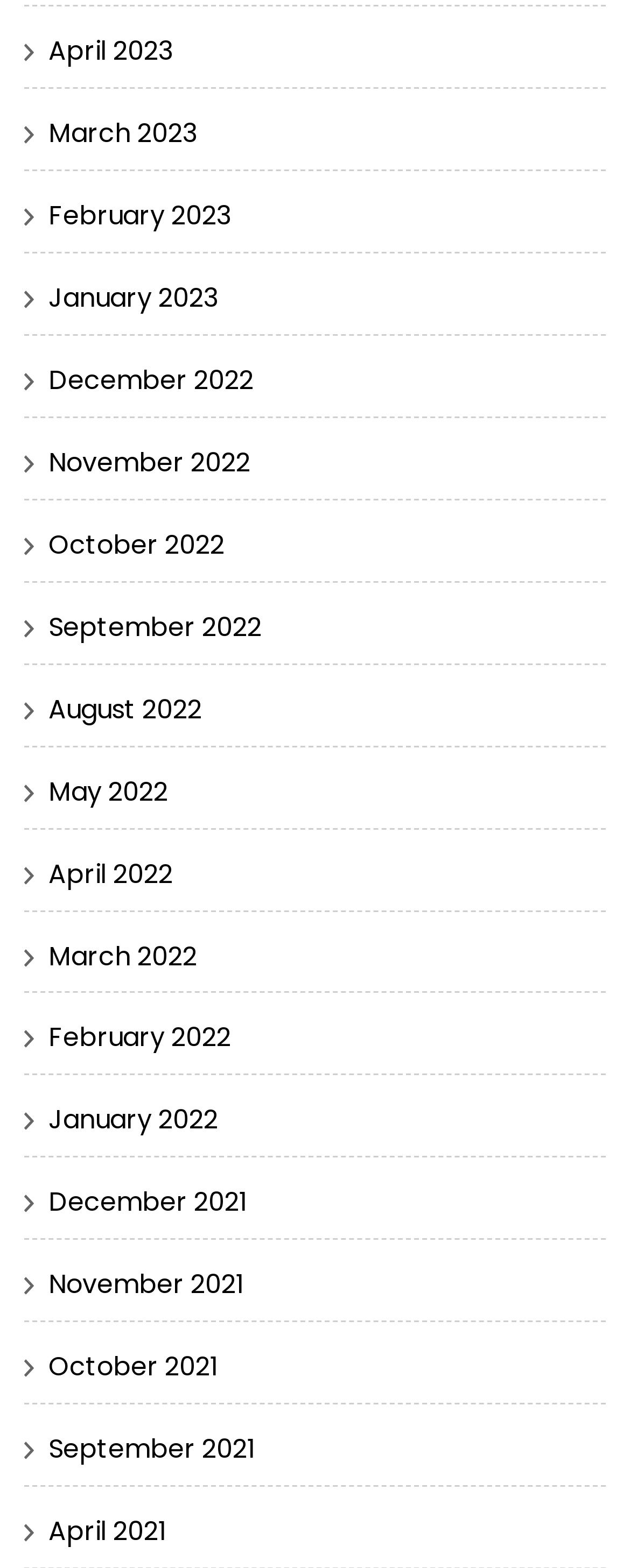Determine the bounding box coordinates for the HTML element mentioned in the following description: "繁體中文". The coordinates should be a list of four floats ranging from 0 to 1, represented as [left, top, right, bottom].

None